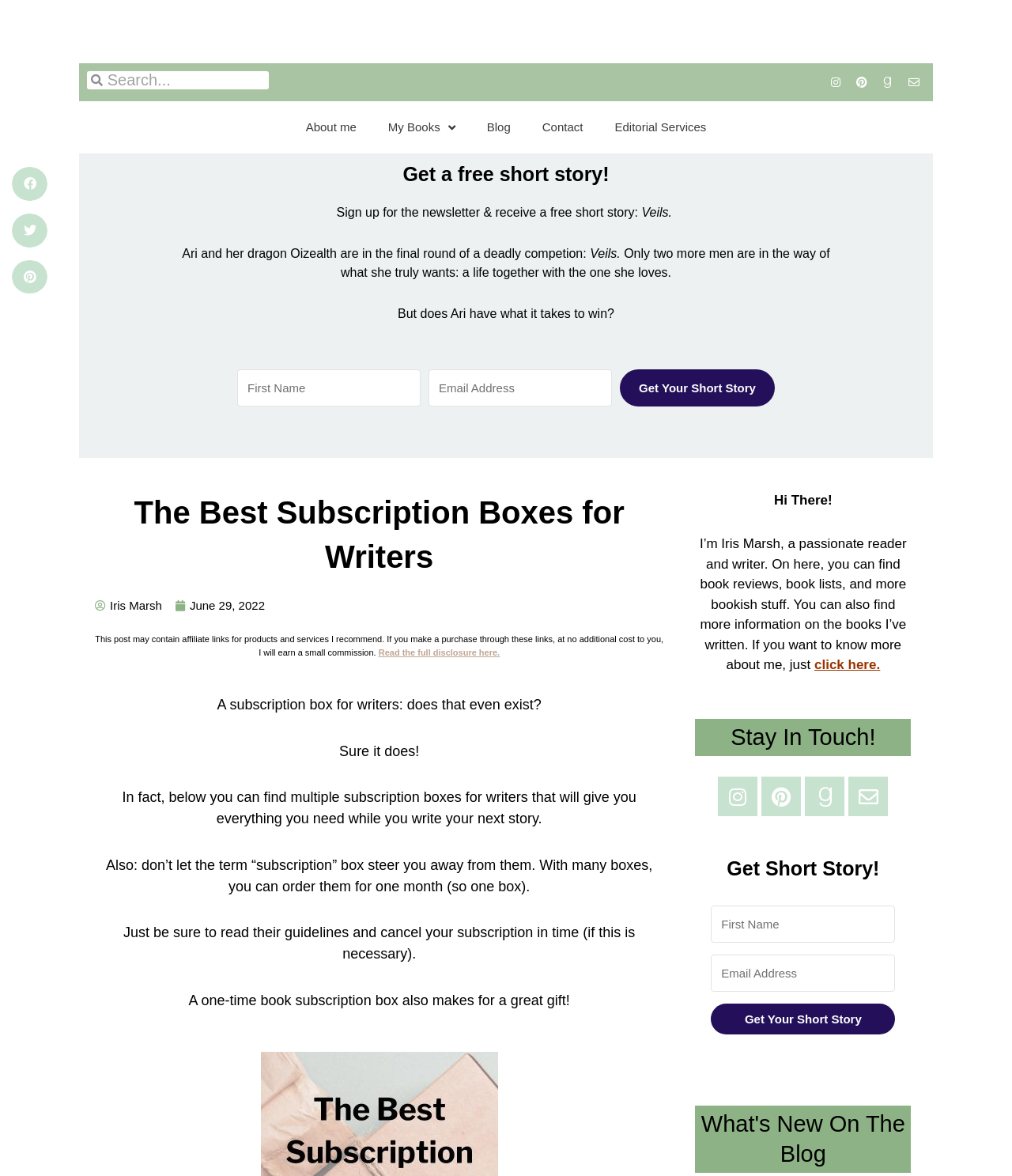Can you extract the headline from the webpage for me?

The Best Subscription Boxes for Writers